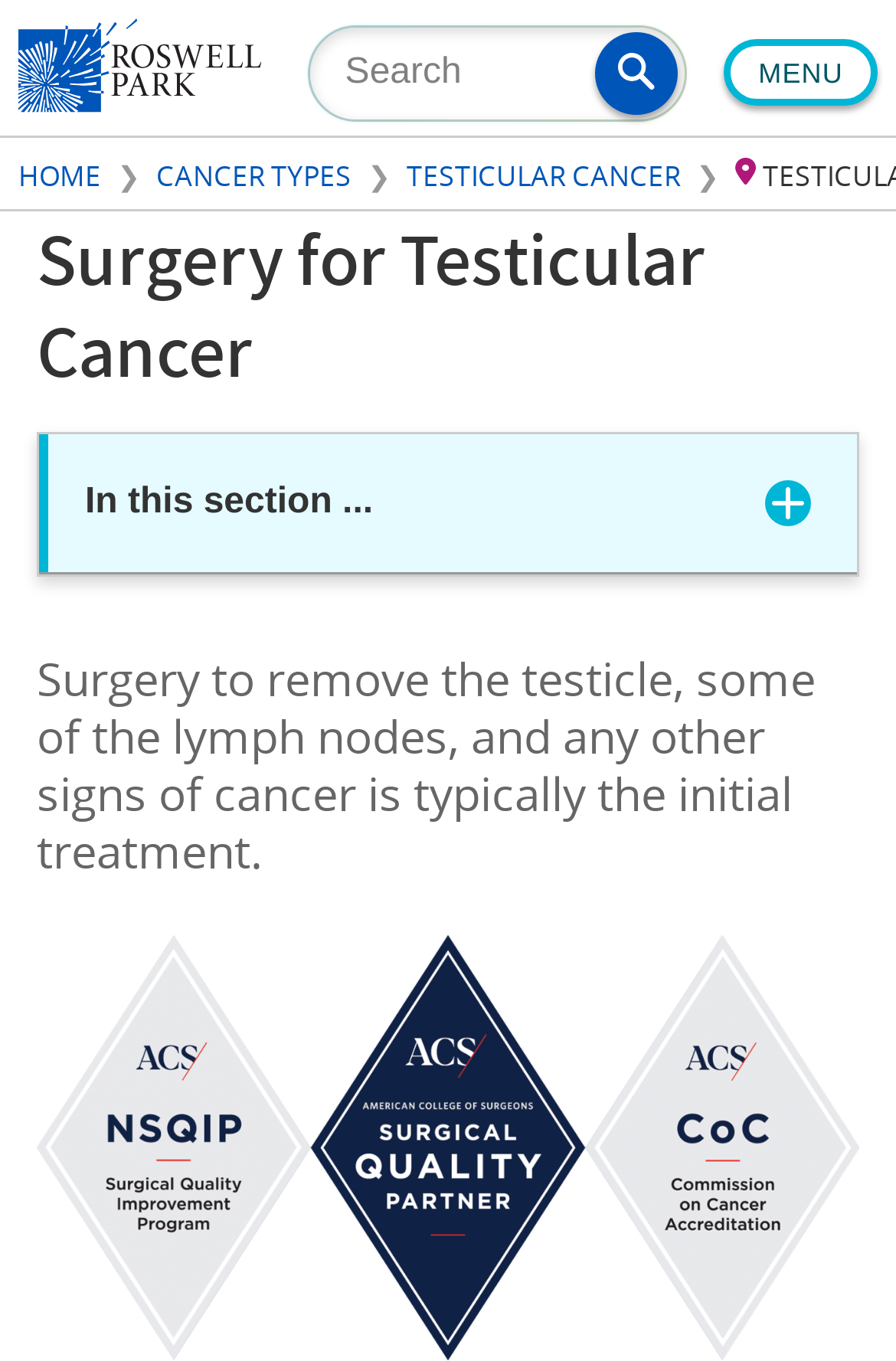Determine the bounding box coordinates for the clickable element required to fulfill the instruction: "Expand the section menu". Provide the coordinates as four float numbers between 0 and 1, i.e., [left, top, right, bottom].

[0.044, 0.319, 0.956, 0.42]